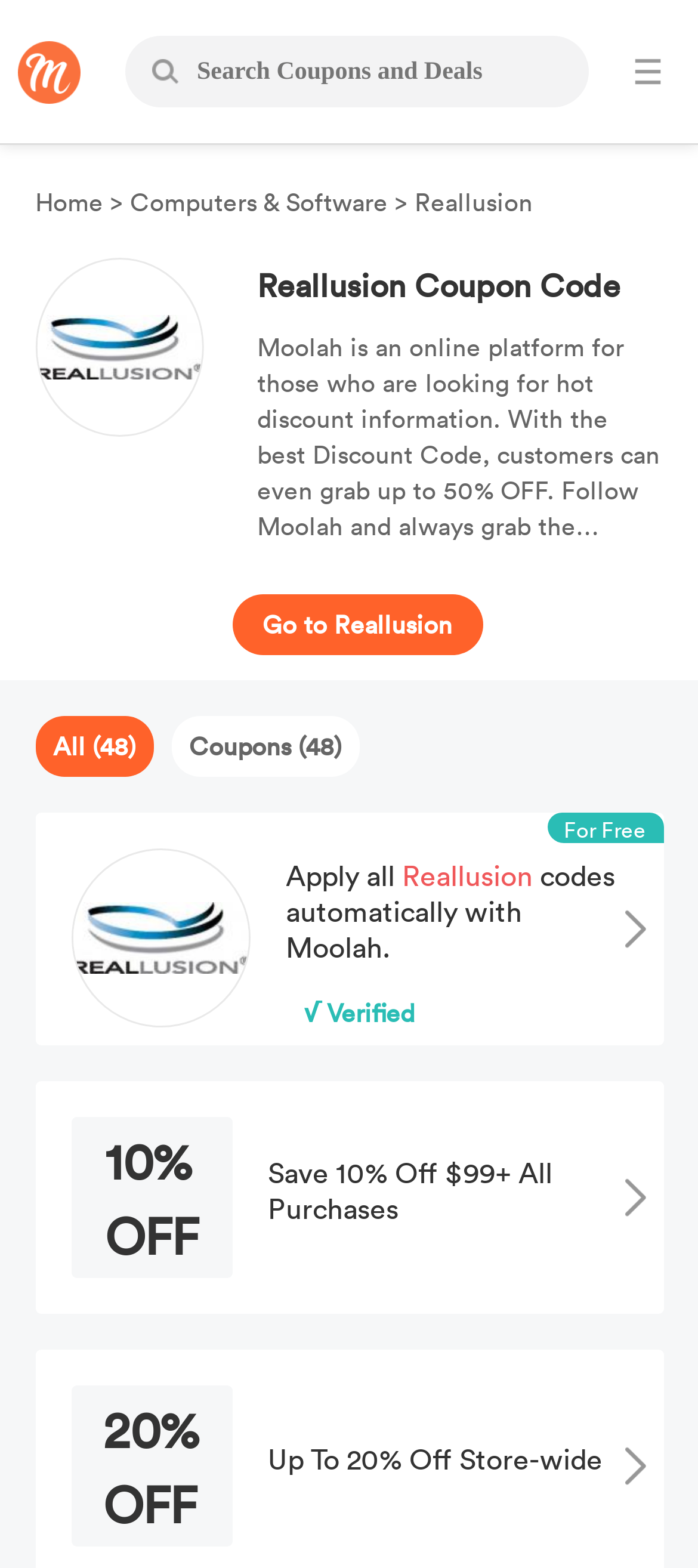Answer the question briefly using a single word or phrase: 
What is the benefit of using Moolah?

Automatically apply codes